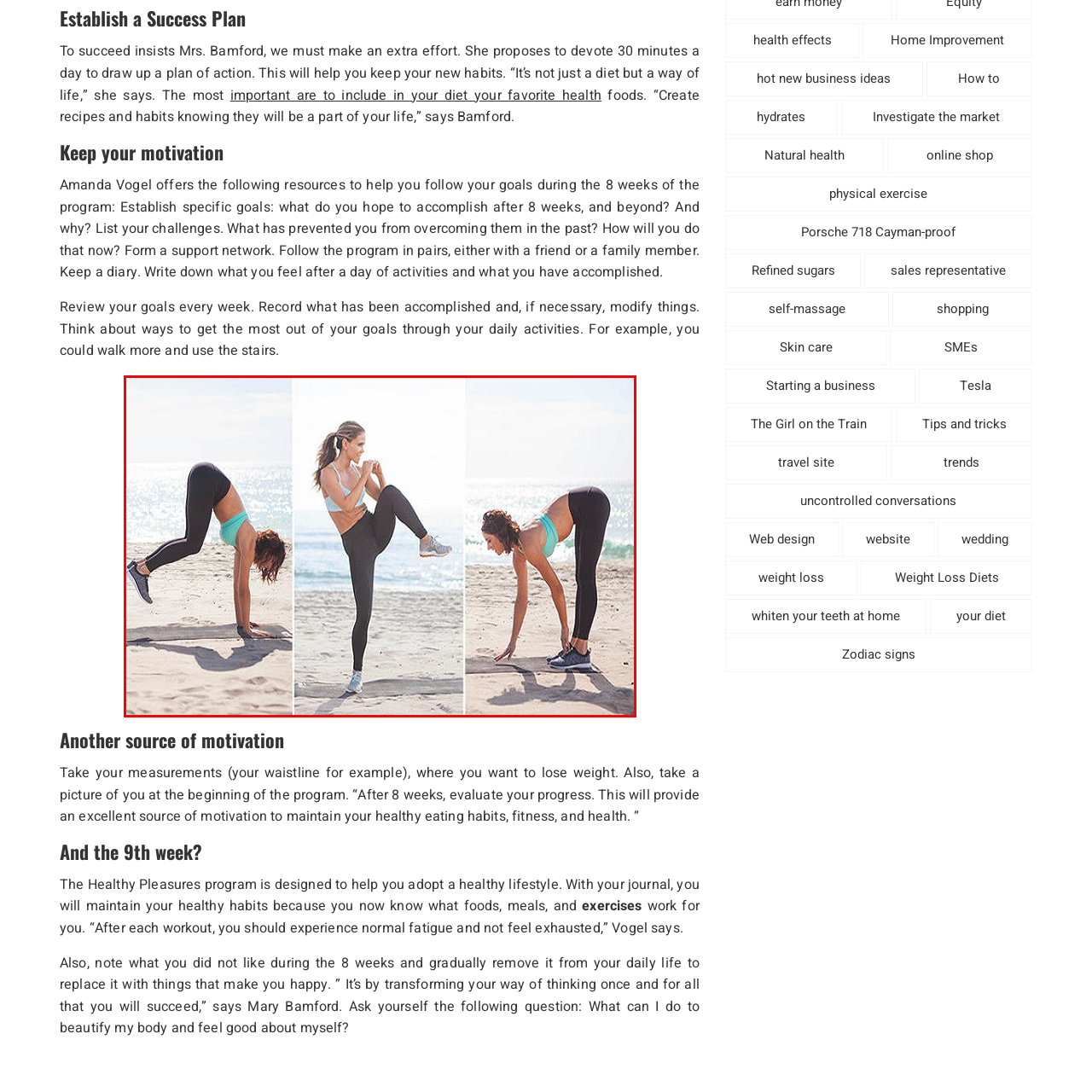Explain comprehensively what is shown in the image marked by the red outline.

The image showcases a fit woman performing a series of dynamic exercise movements on a sandy beach, symbolizing a commitment to a healthy lifestyle. In the first stance, she executes a downward position, likely transitioning into a plank, which emphasizes strength and core engagement. The second pose shows her in a more upright position, possibly preparing for a high-knee action, highlighting her agility and readiness for a workout. In the final stance, she bends forward, demonstrating flexibility and a stretch that complements her workout regime. This imagery aligns with the broader theme of establishing a success plan for healthy living and motivation, advocating for regular physical activity as part of an ongoing commitment to well-being.